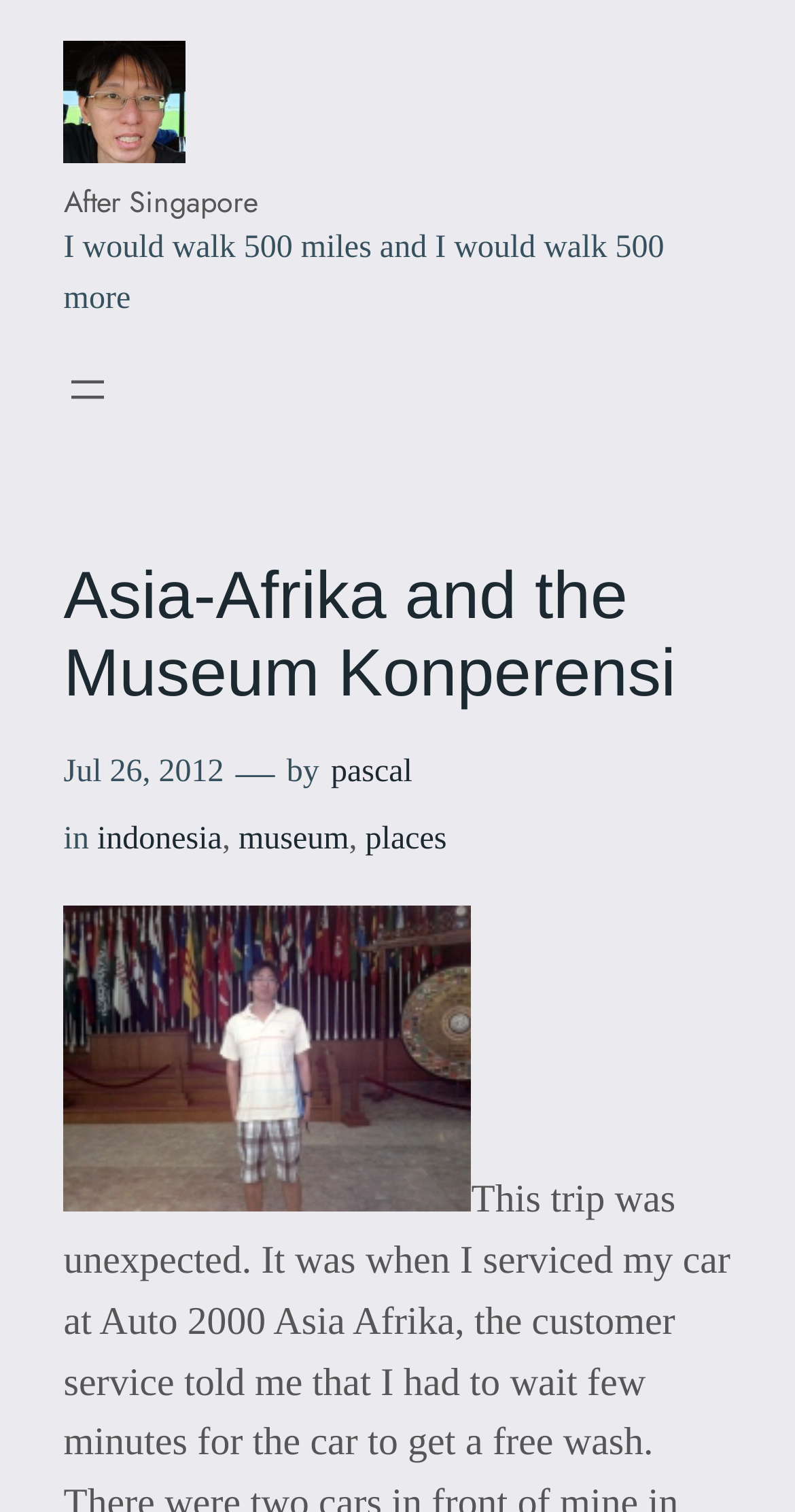Return the bounding box coordinates of the UI element that corresponds to this description: "Next Article". The coordinates must be given as four float numbers in the range of 0 and 1, [left, top, right, bottom].

None